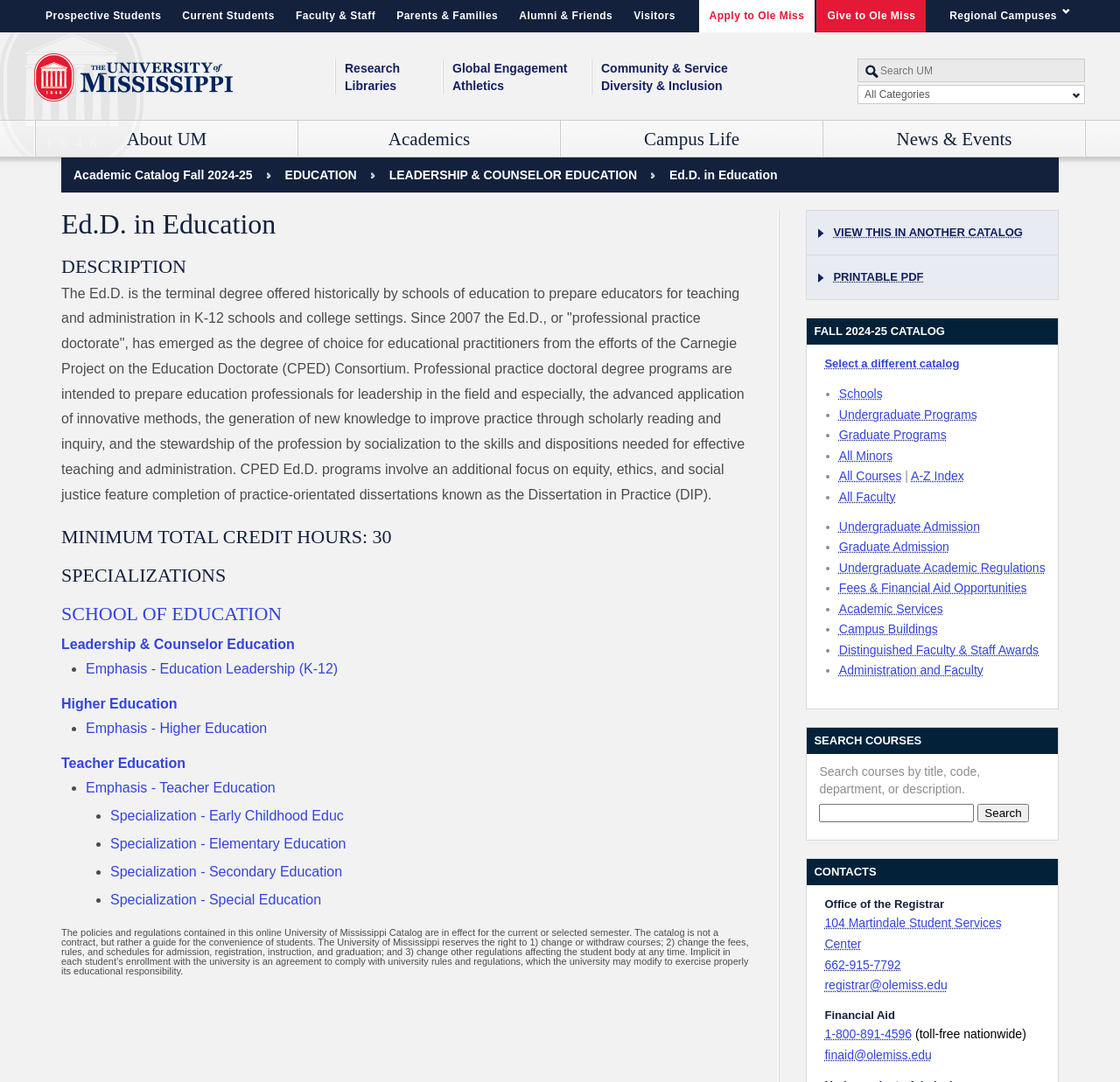Please identify the bounding box coordinates of the region to click in order to complete the given instruction: "Explore the Academics section". The coordinates should be four float numbers between 0 and 1, i.e., [left, top, right, bottom].

[0.266, 0.112, 0.5, 0.146]